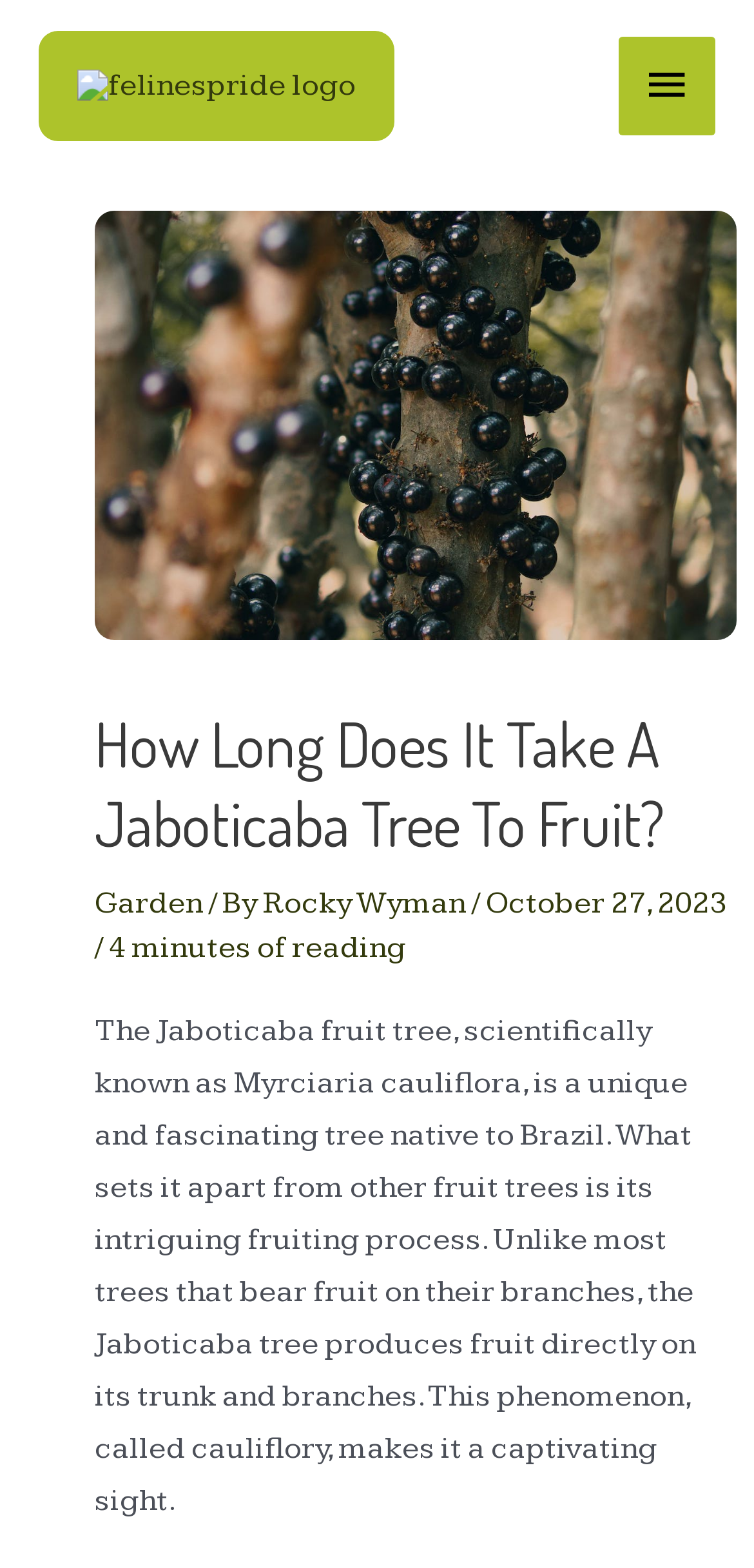Generate a comprehensive description of the webpage.

The webpage is about growing Jaboticaba trees, specifically focusing on the timeframe for fruit production. At the top left corner, there is a logo of "Felines Pride" with a link to the main page. Next to it, on the top right corner, there is a main menu button that can be expanded to reveal more options.

Below the logo, there is a large header section that takes up most of the top half of the page. Within this section, there is an image of a Jaboticaba tree, followed by a heading that asks "How Long Does It Take A Jaboticaba Tree To Fruit?" Underneath the heading, there are links to related categories, such as "Garden", and the author's name, "Rocky Wyman", along with the date "October 27, 2023" and an estimated reading time of "4 minutes".

The main content of the page starts below the header section, where there is a block of text that describes the Jaboticaba fruit tree, its unique characteristics, and its fruiting process. The text explains that the tree produces fruit directly on its trunk and branches, a phenomenon called cauliflory, making it a captivating sight.